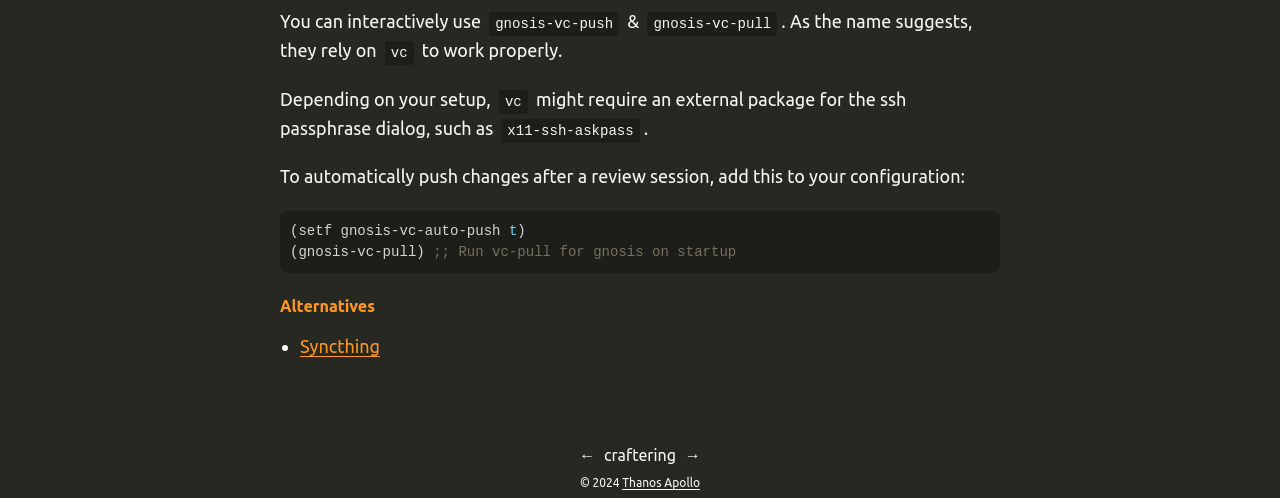What is gnosis-vc-push?
Use the information from the image to give a detailed answer to the question.

Based on the text 'You can interactively use gnosis-vc-push & gnosis-vc-pull. As the name suggests, they rely on...' at the top of the page, it can be inferred that gnosis-vc-push is an interactive tool.